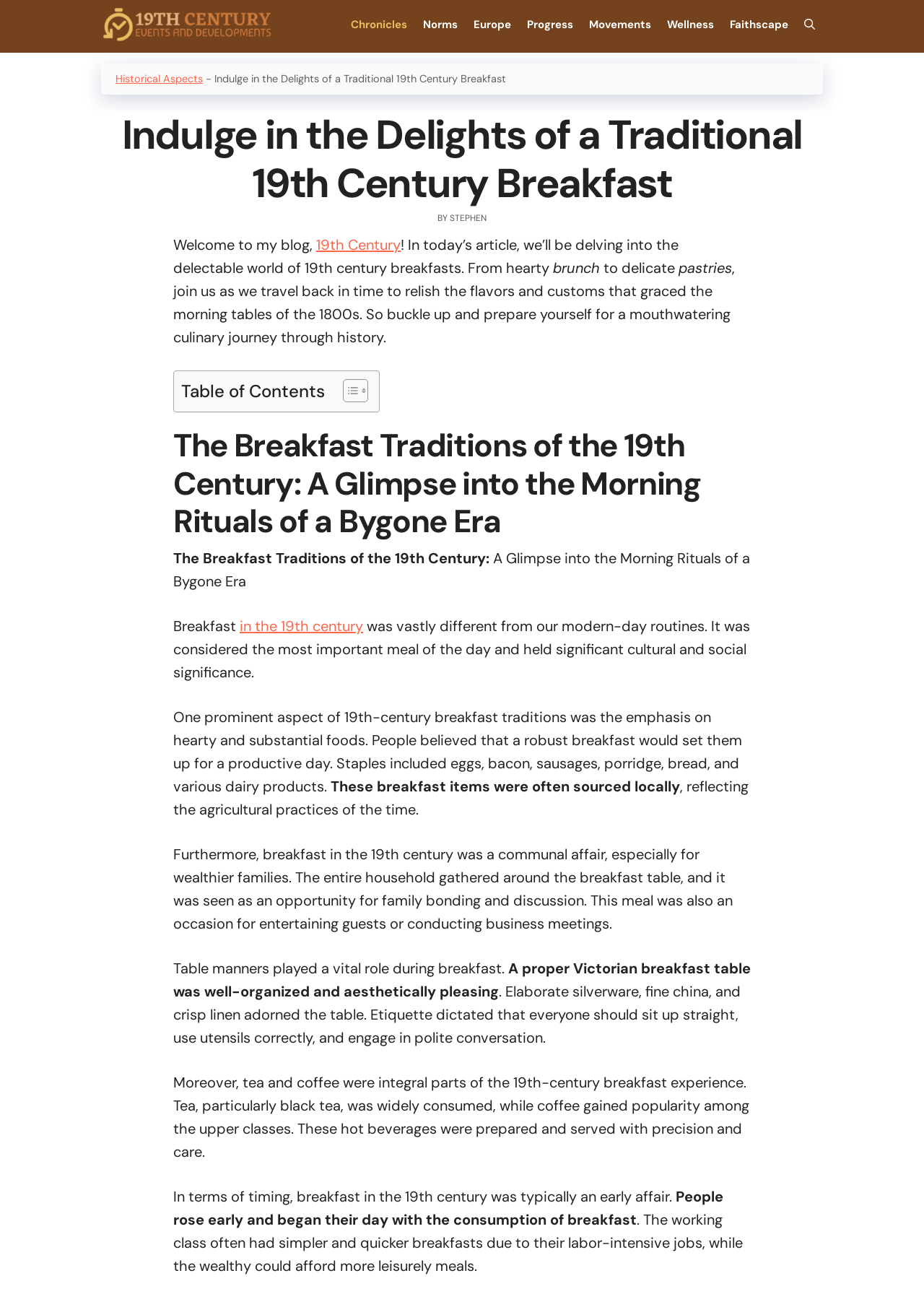Examine the image and give a thorough answer to the following question:
At what time did people typically have breakfast in the 19th century?

The webpage states that breakfast in the 19th century was typically an early affair. People rose early and began their day with the consumption of breakfast, with the working class often having simpler and quicker breakfasts due to their labor-intensive jobs.